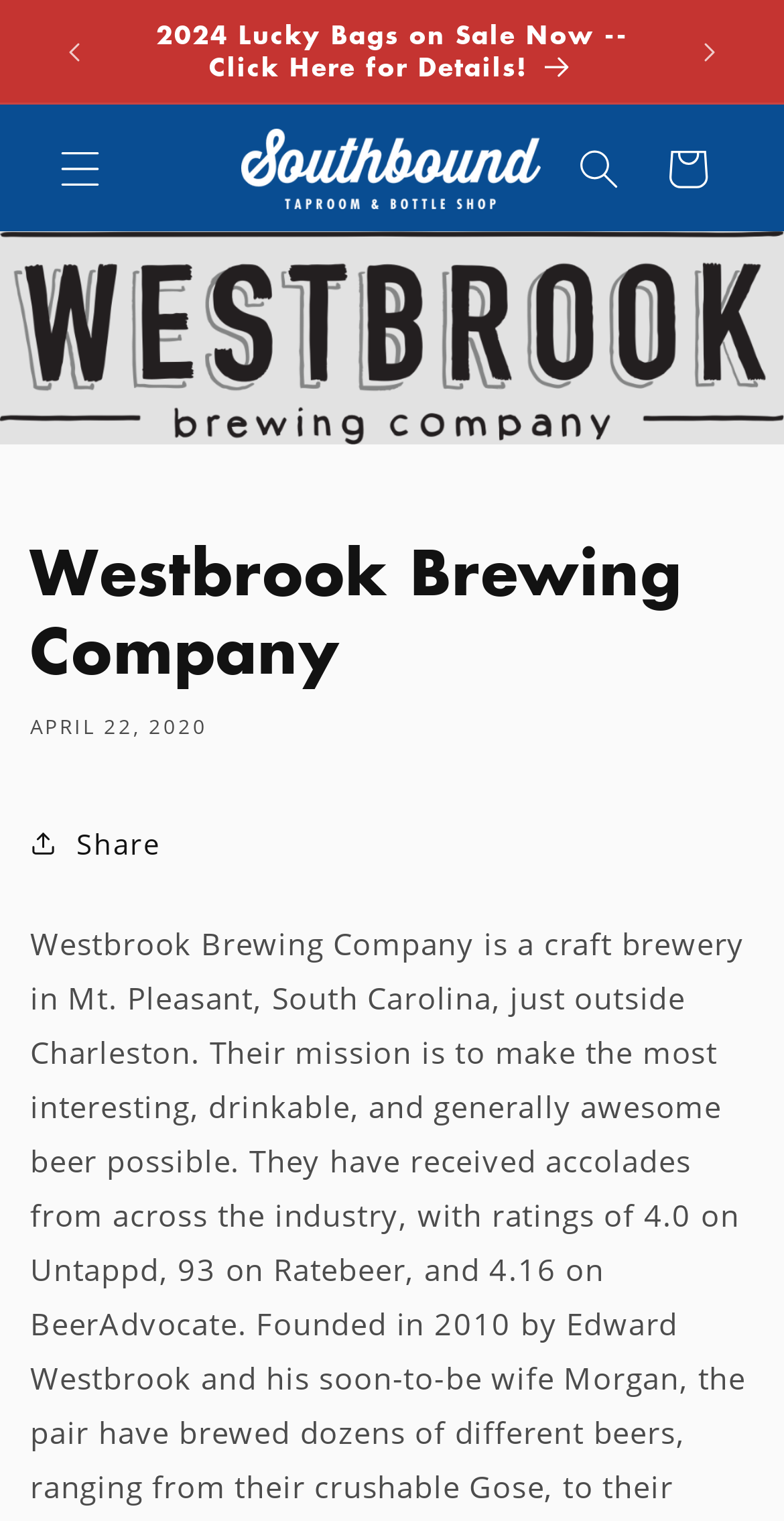Utilize the information from the image to answer the question in detail:
What is the purpose of the 'Previous announcement' button?

I inferred the purpose of the button by its label 'Previous announcement' and its position within the 'Announcement bar' region, which suggests that it is used to navigate to previous announcements.